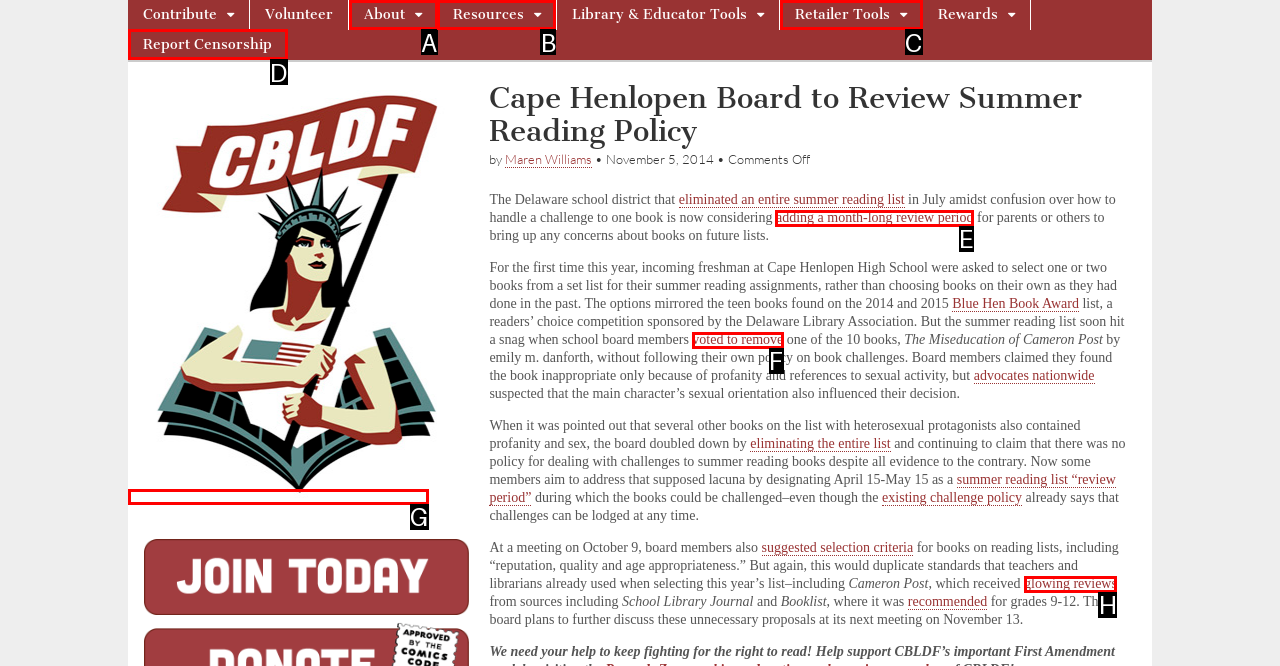Based on the choices marked in the screenshot, which letter represents the correct UI element to perform the task: Visit the 'Resources' page?

B